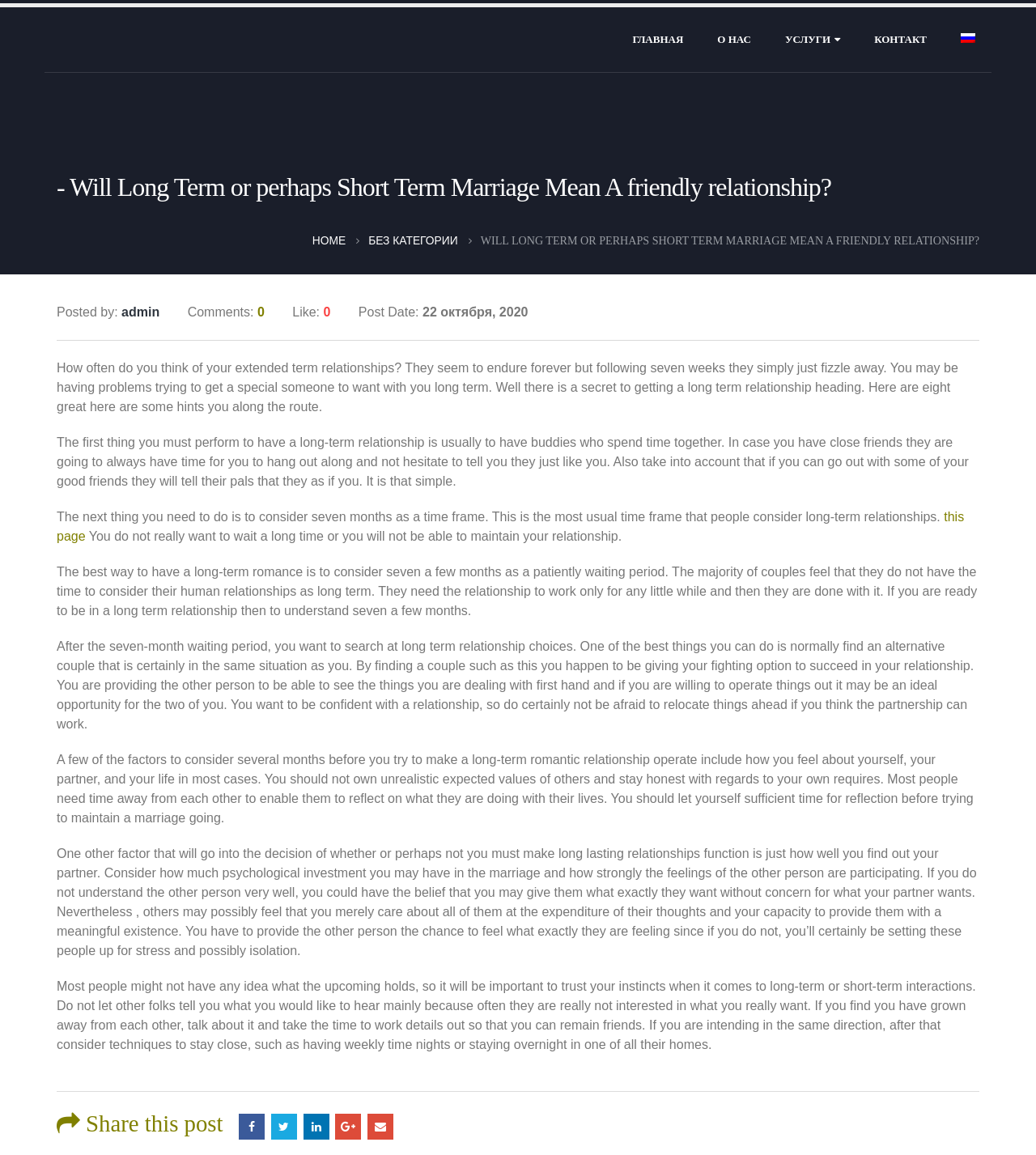Determine the bounding box coordinates of the clickable region to carry out the instruction: "Click on the 'this page' link".

[0.055, 0.441, 0.931, 0.47]